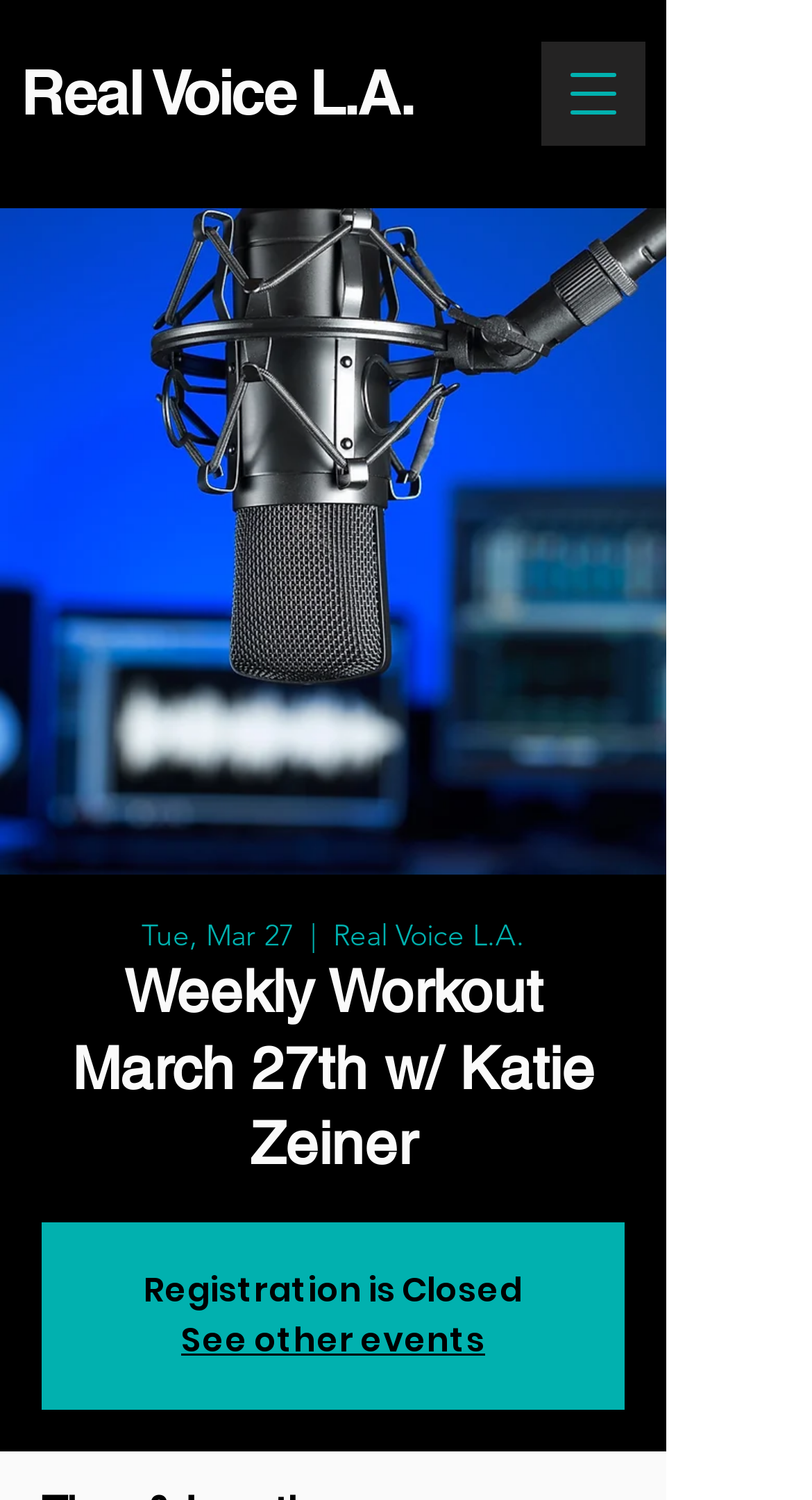Generate a comprehensive description of the contents of the webpage.

The webpage appears to be an event page for a weekly class, specifically the "Weekly Workout March 27th w/ Katie Zeiner" at Real Voice LA. 

At the top right corner, there is a button to open a navigation menu. On the top left, the logo of Real Voice LA is displayed, accompanied by an image that seems to be related to the event. Below the logo, the date "Tue, Mar 27" is shown, followed by the event title "Weekly Workout March 27th w/ Katie Zeiner" in a larger font. 

The event title is also displayed as a heading above the logo. Below the event title, there is a notice stating "Registration is Closed". Additionally, a link to "See other events" is provided at the bottom of the page.